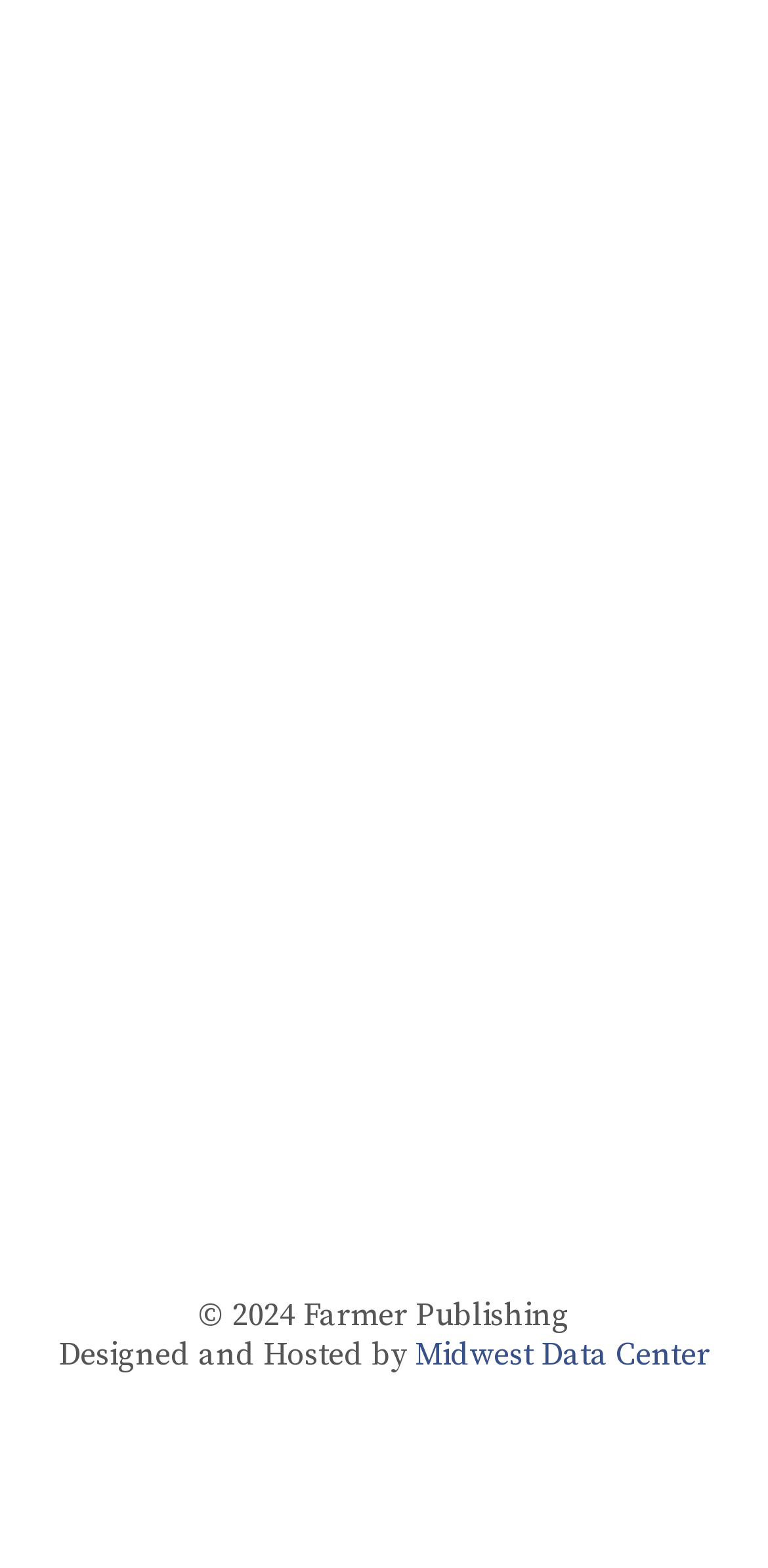Identify the bounding box for the described UI element. Provide the coordinates in (top-left x, top-left y, bottom-right x, bottom-right y) format with values ranging from 0 to 1: Designed and Hosted by

[0.076, 0.852, 0.54, 0.877]